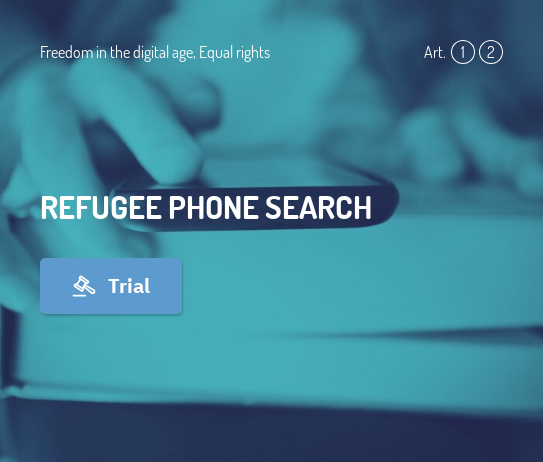Use a single word or phrase to answer this question: 
What phrase reinforces the message of equal rights?

Freedom in the digital age, Equal rights